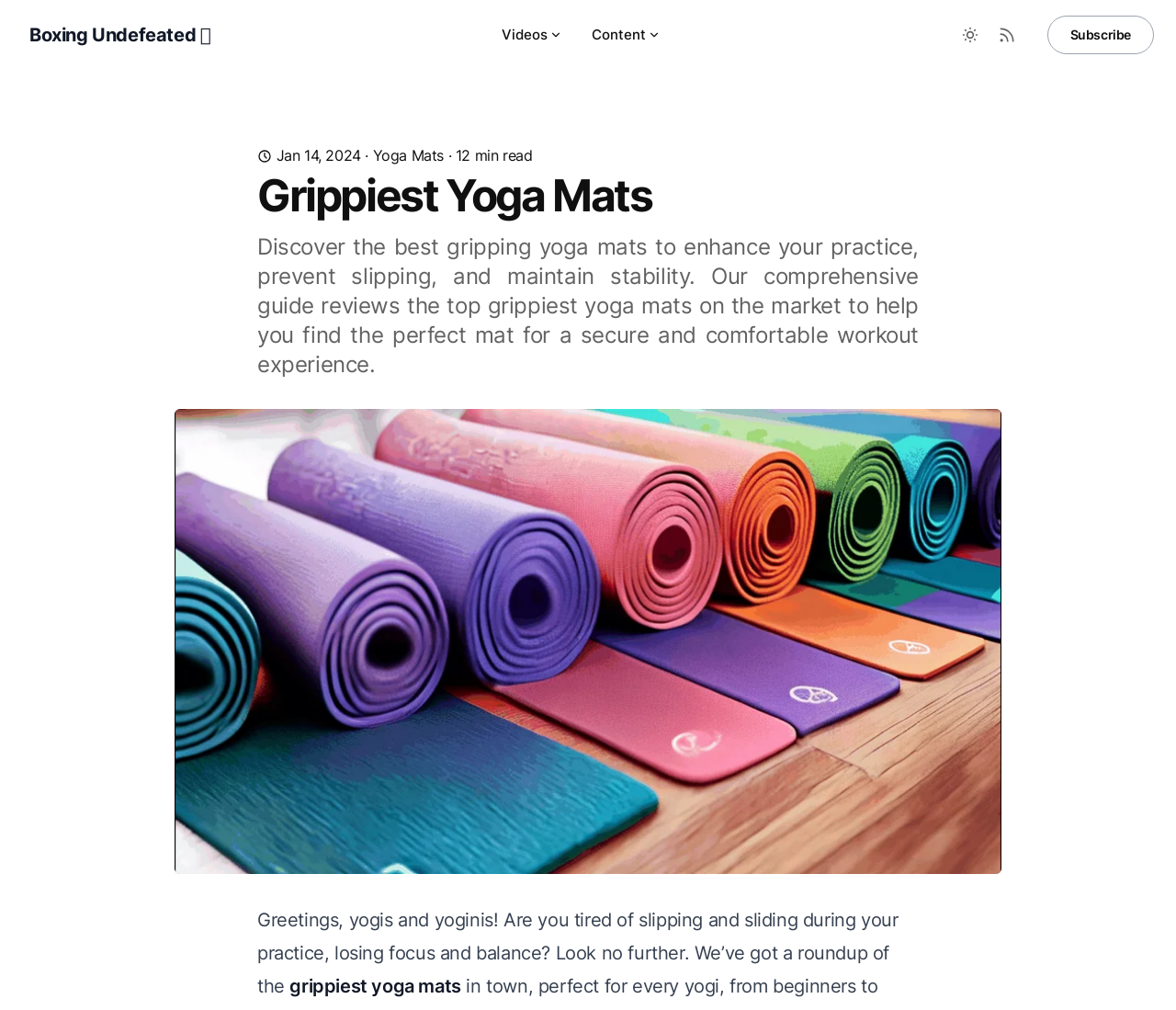Provide an in-depth description of the elements and layout of the webpage.

The webpage is about discovering the best gripping yoga mats for a secure and comfortable workout experience. At the top left, there is a link to "Boxing Undefeated" with a logo. Next to it, there is a main navigation menu with buttons for "Videos" and "Content", each accompanied by an icon. On the top right, there are three buttons: "Toggle between Dark and Light mode", "RSS Feed", and "Subscribe", each with an icon.

Below the navigation menu, there is a header section with an image, a time stamp "Jan 14, 2024", and links to "Yoga Mats" and a 12-minute read article. The main heading "Grippiest Yoga Mats" is centered, followed by a descriptive paragraph about the article, which reviews the top grippiest yoga mats on the market.

Below the heading, there is a large image related to yoga mats, taking up most of the width of the page. The article content starts below the image, with a greeting to yogis and yoginis, discussing the problem of slipping and sliding during yoga practice and introducing the roundup of the best gripping yoga mats.